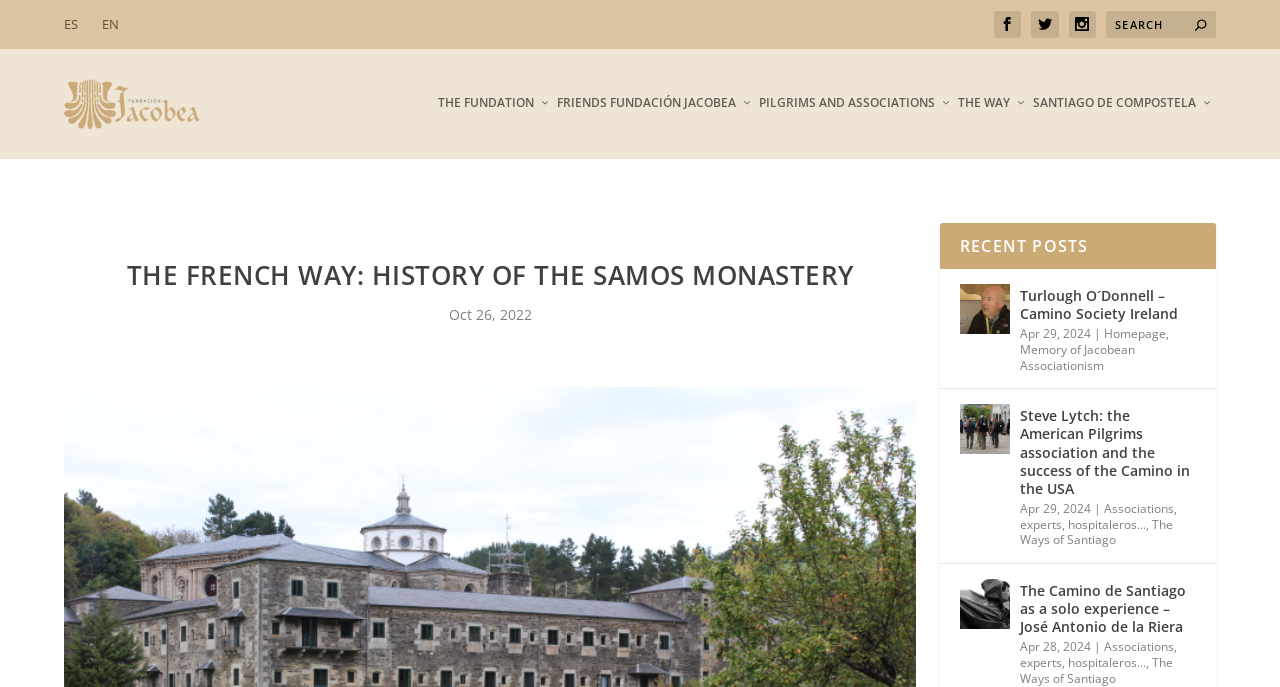Respond with a single word or phrase to the following question:
What is the name of the foundation?

Fundación Jacobea